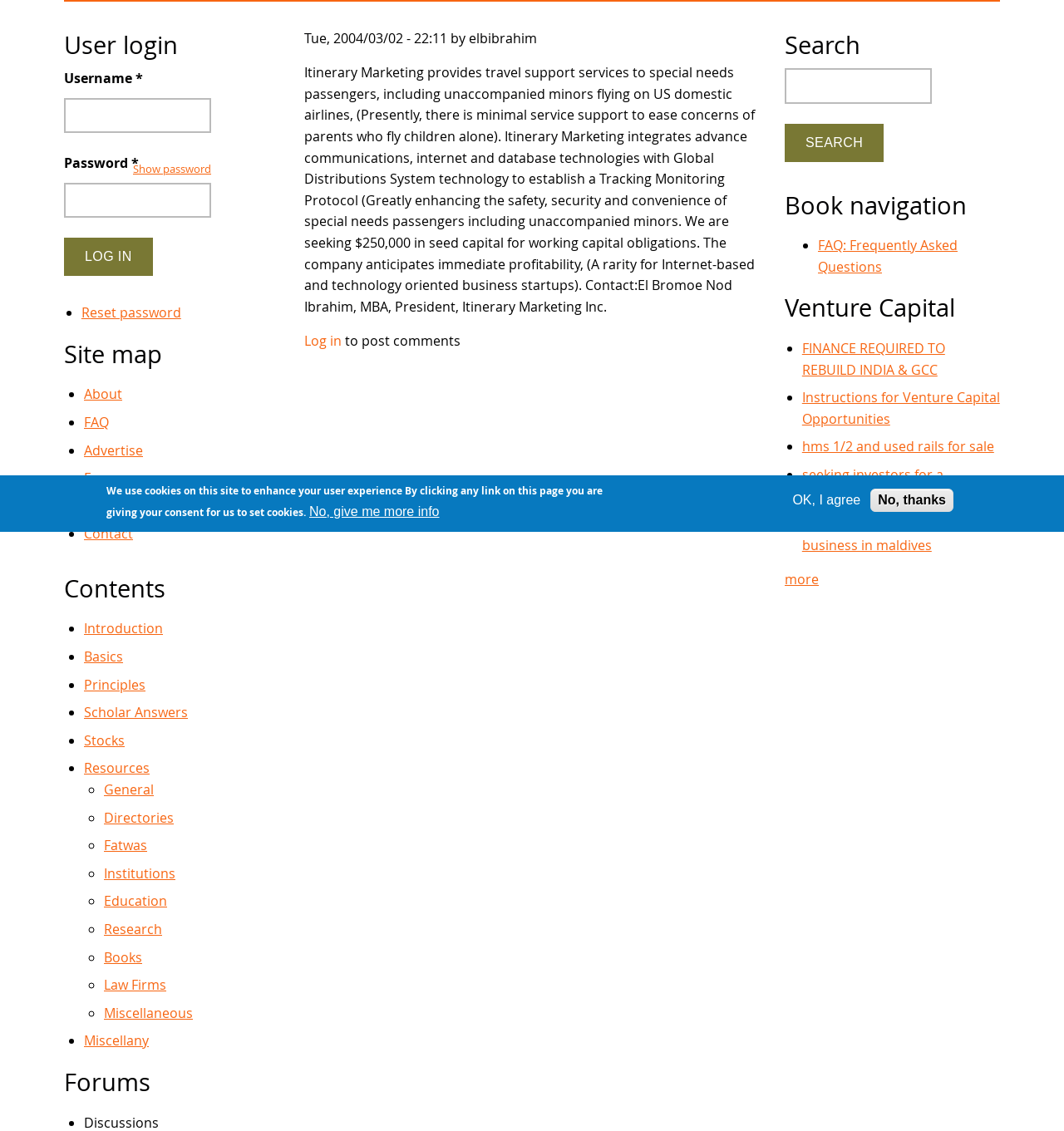Determine the bounding box coordinates for the HTML element described here: "Institutions".

[0.098, 0.764, 0.165, 0.78]